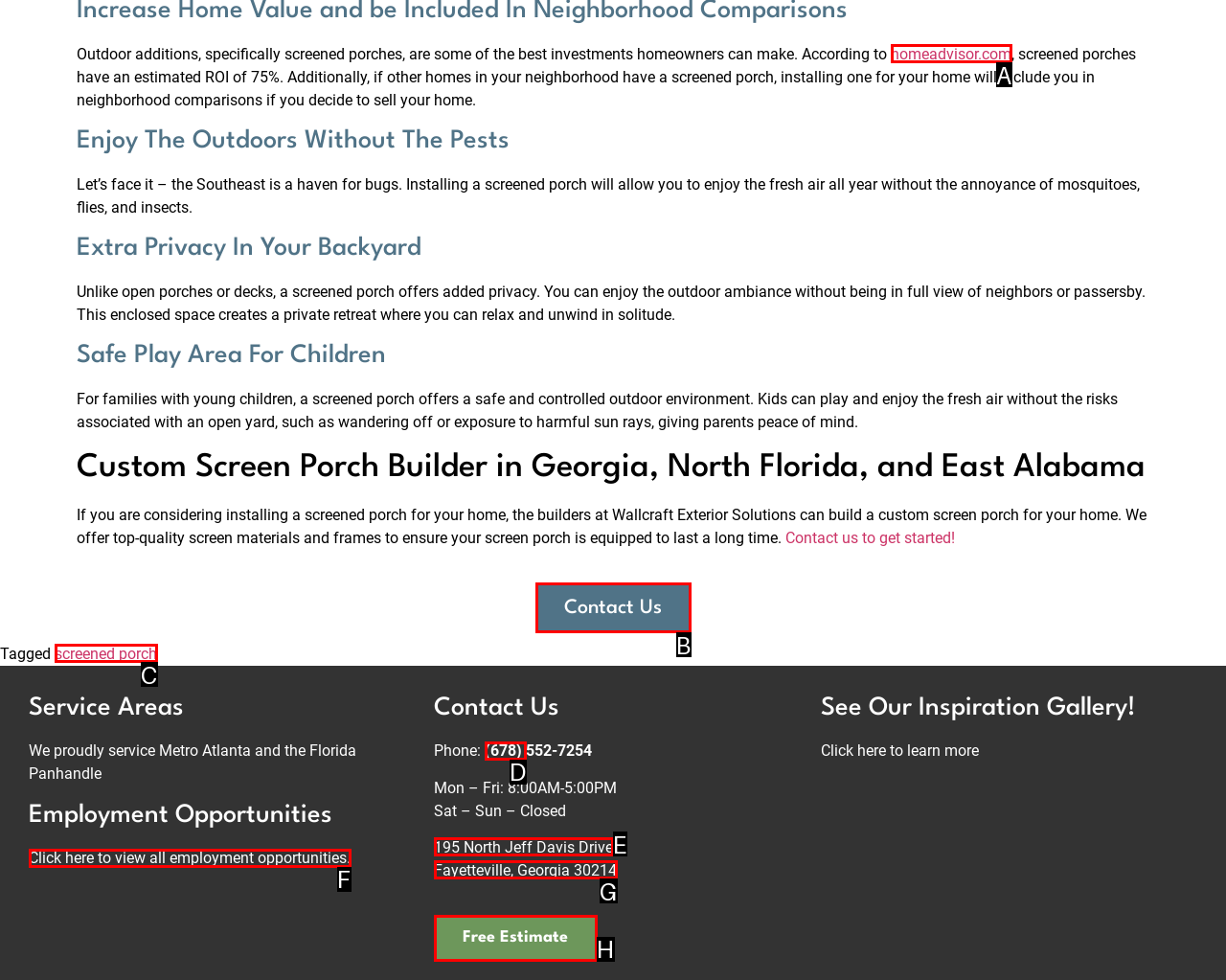Identify the matching UI element based on the description: Fayetteville, Georgia 30214
Reply with the letter from the available choices.

G